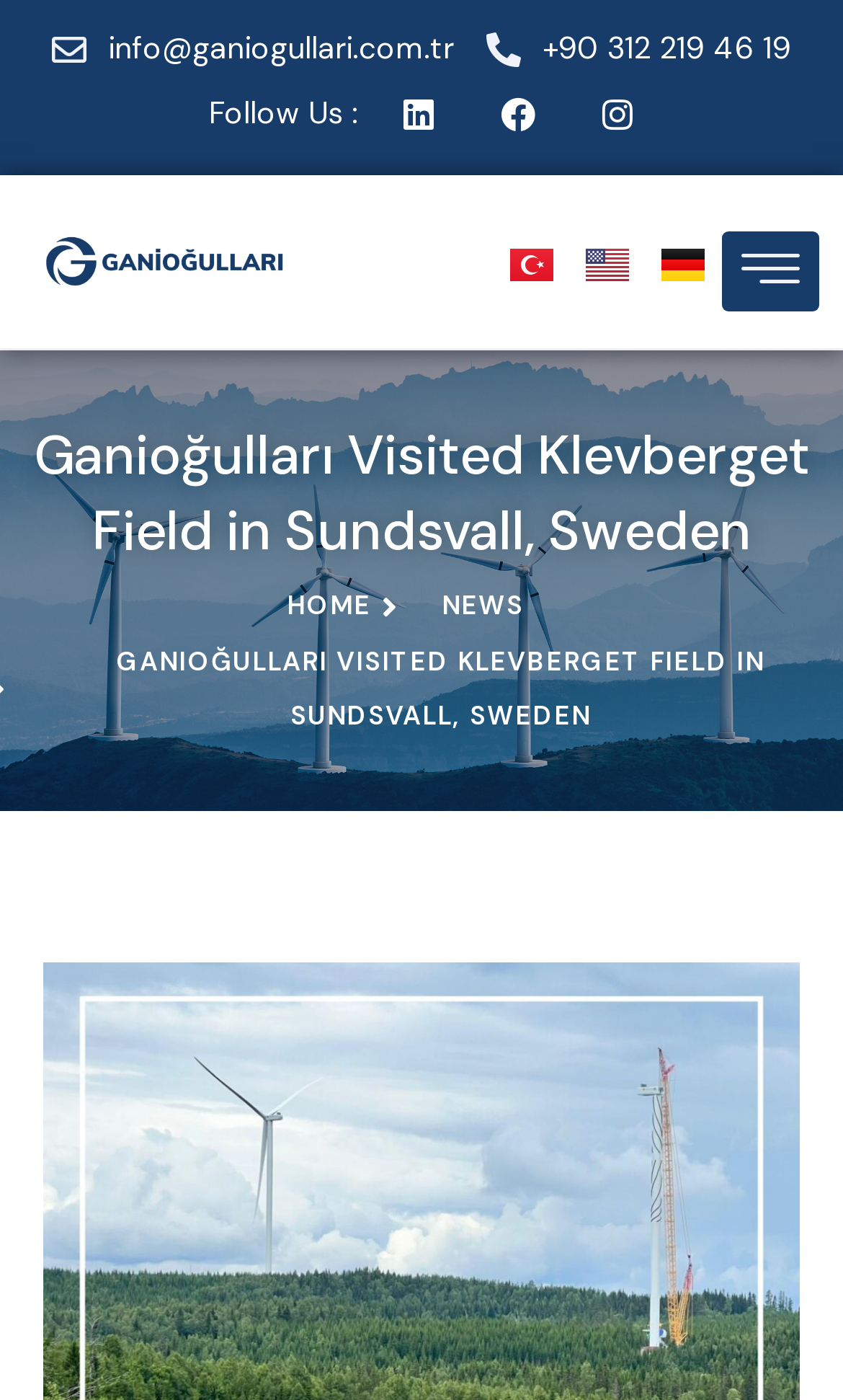Provide a single word or phrase to answer the given question: 
What is the phone number on the webpage?

+90 312 219 46 19